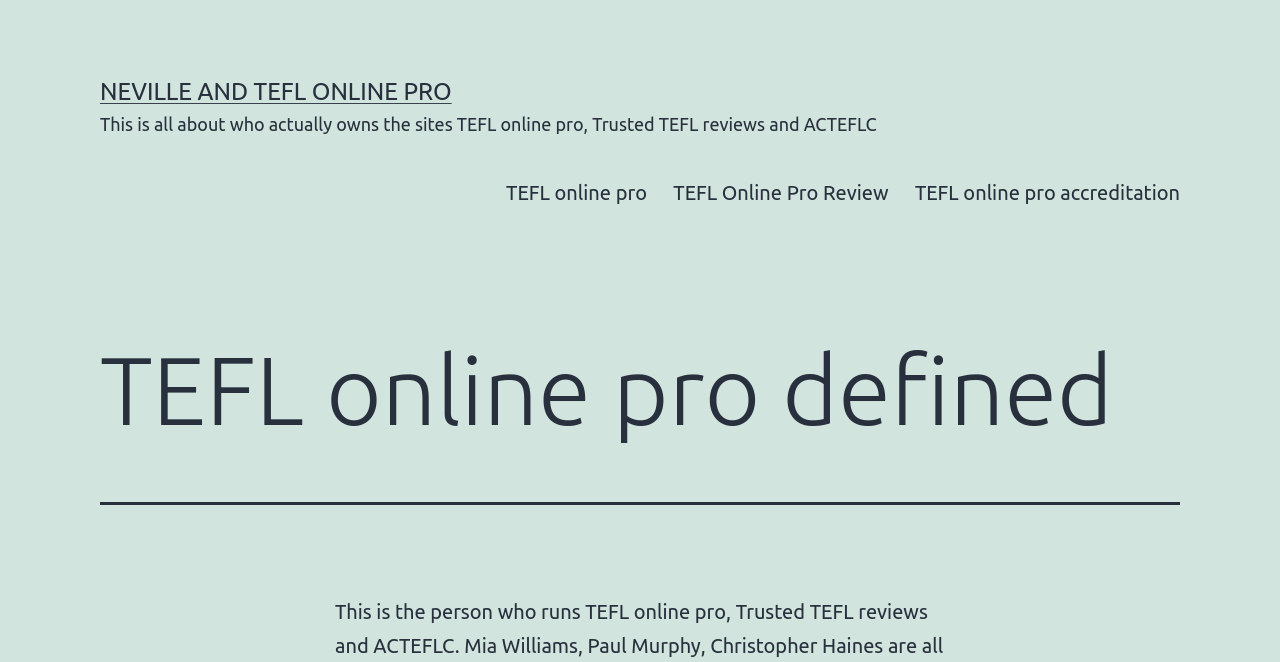How many links are in the primary menu?
Identify the answer in the screenshot and reply with a single word or phrase.

3